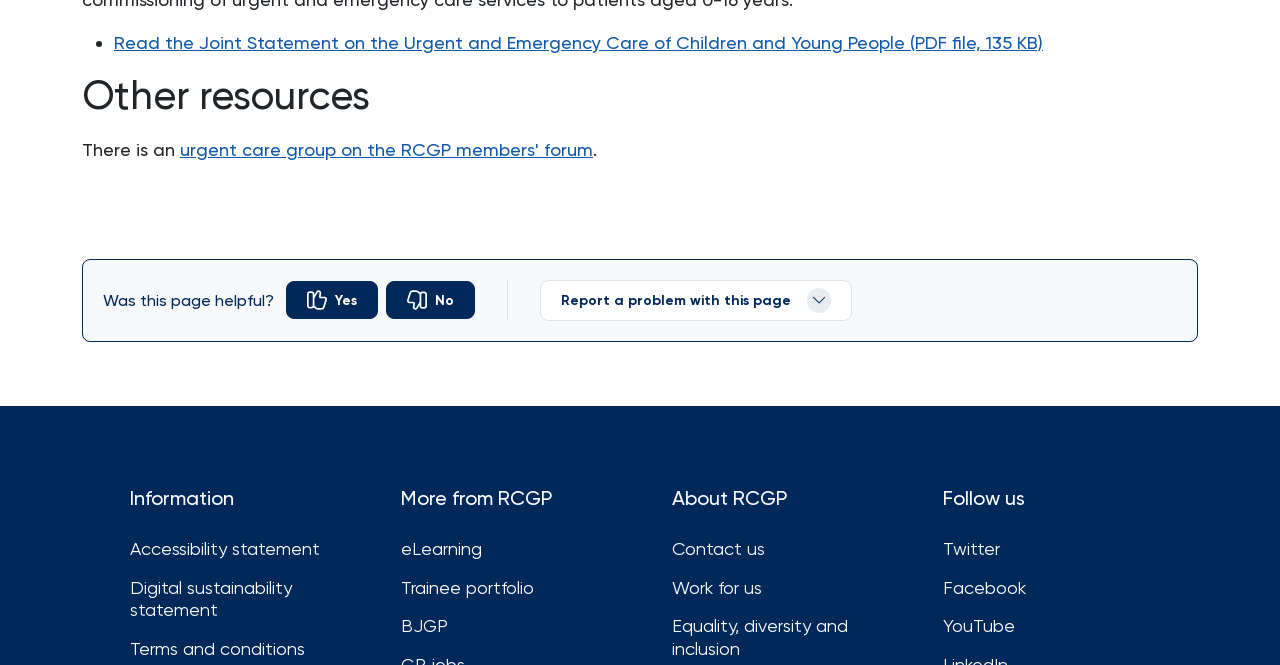Determine the bounding box coordinates for the area you should click to complete the following instruction: "Visit the urgent care group on the RCGP members' forum".

[0.141, 0.209, 0.463, 0.24]